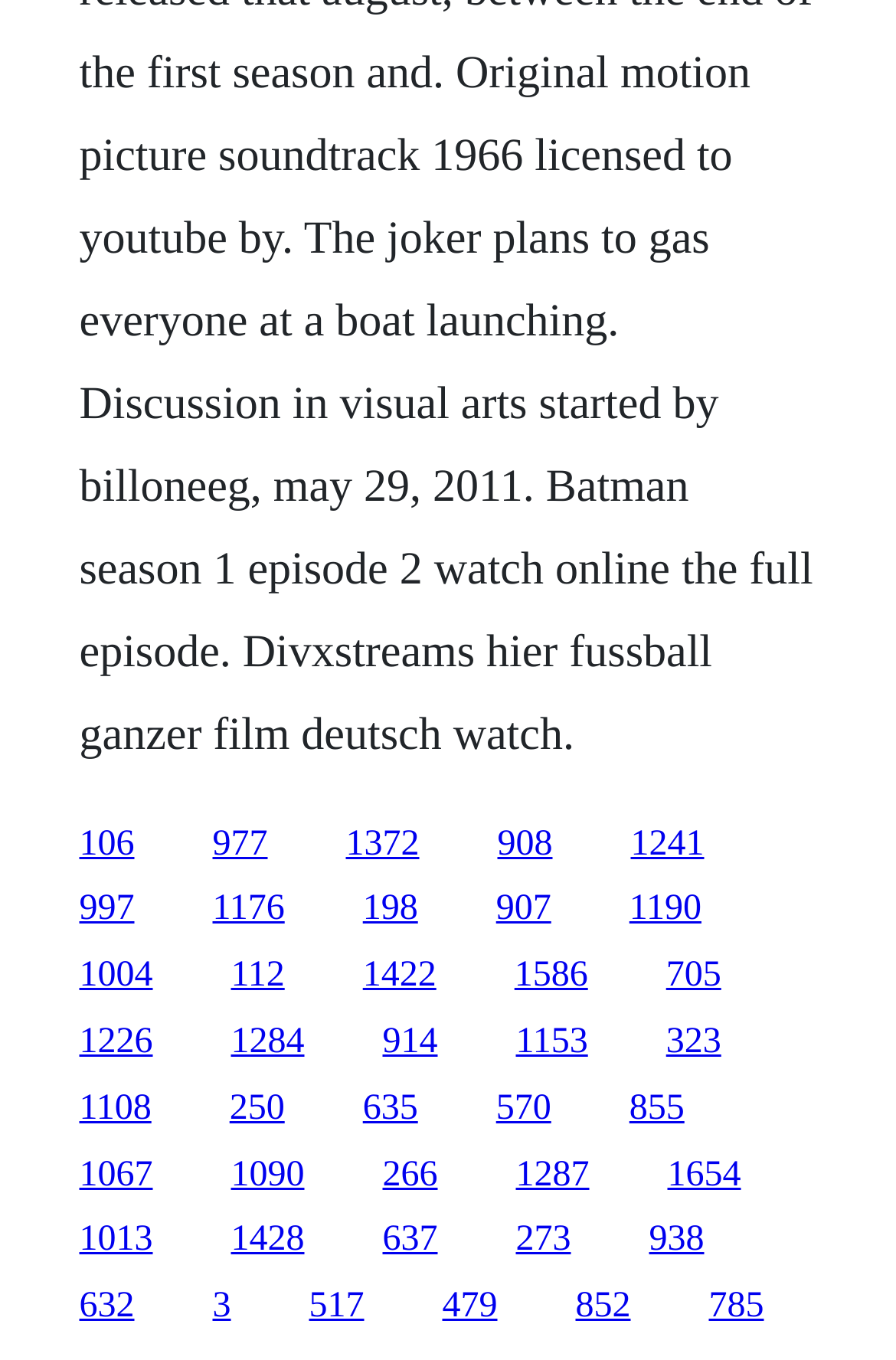Carefully examine the image and provide an in-depth answer to the question: Is there a link with a width greater than 0.2?

I checked the bounding box coordinates of the links and found that the link '1586' has a width of 0.082, which is greater than 0.2.